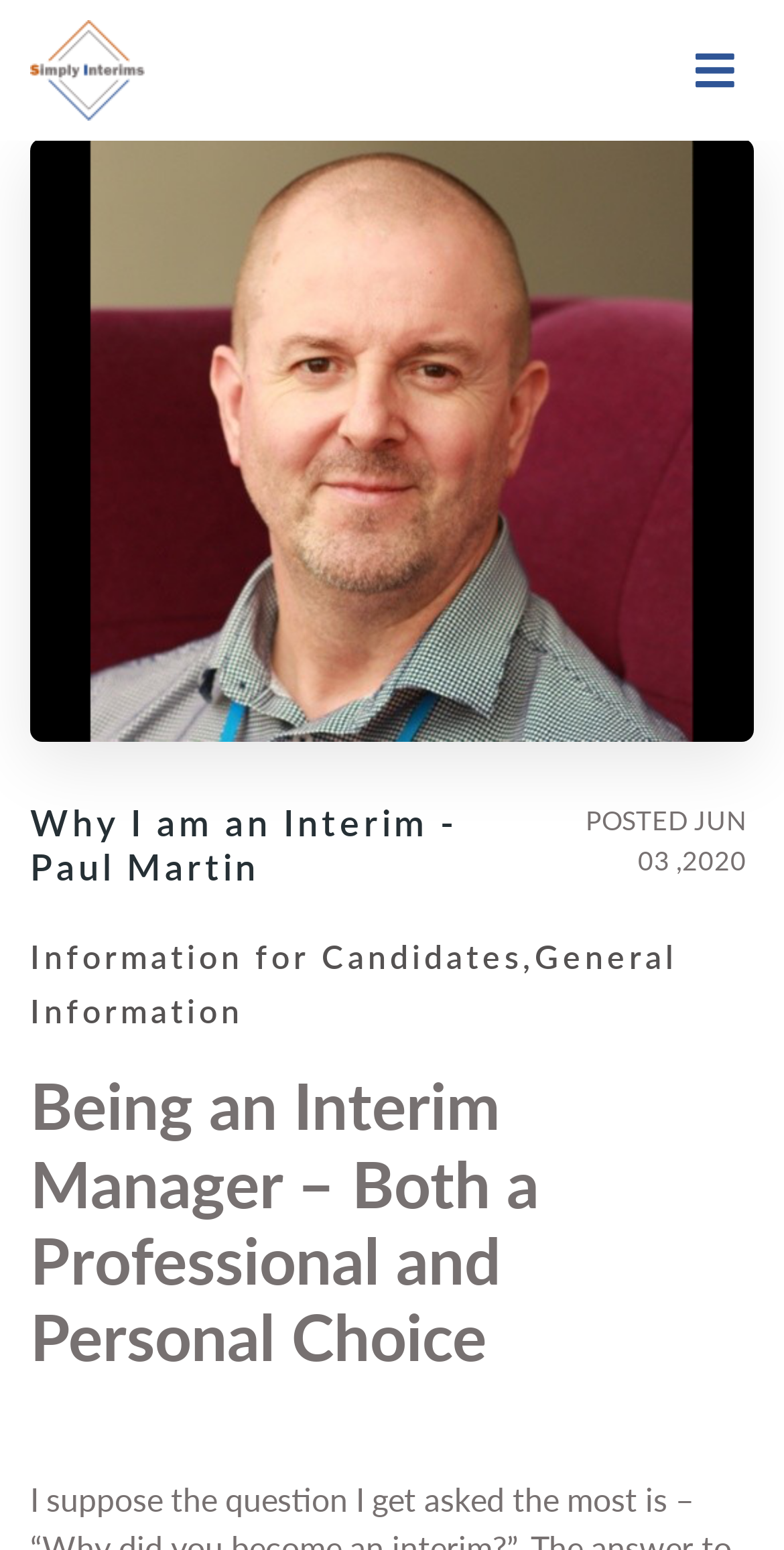Provide a thorough summary of the webpage.

The webpage is titled "Why I am an Interim - Paul Martin" and features a Simply logo at the top left corner. There is a link at the top right corner, but it does not have any descriptive text. 

Below the logo, there is a main heading "Why I am an Interim - Paul Martin" that spans across the top section of the page. To the right of this heading, there is a text "POSTED JUN 03,2020" indicating the date of the post.

Underneath the main heading, there is a subheading "Information for Candidates,General Information" that stretches across the page. Further down, there is another subheading "Being an Interim Manager – Both a Professional and Personal Choice" that also spans the width of the page.

At the very bottom of the page, there is a small, non-descriptive text element.